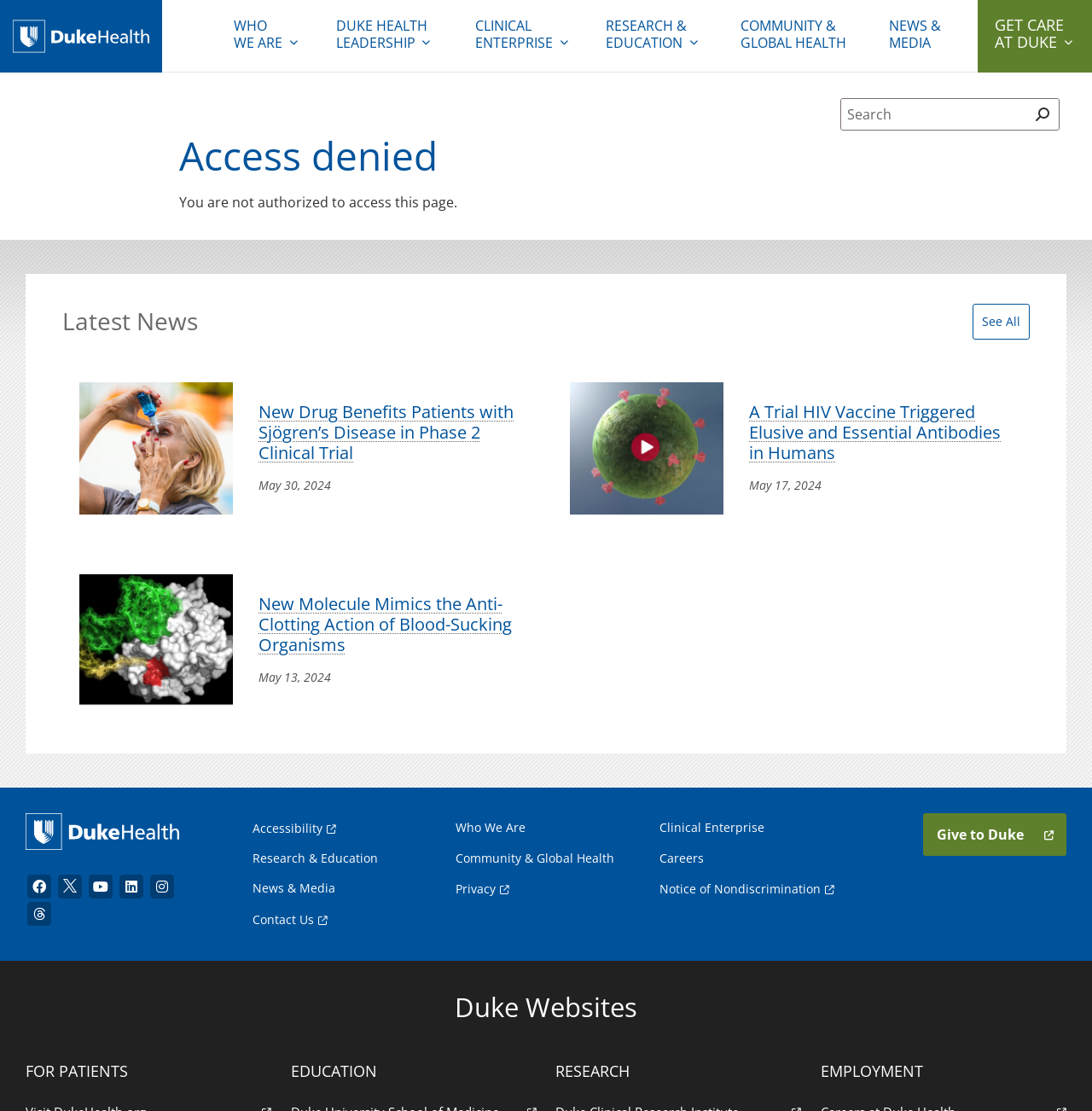Please identify the coordinates of the bounding box that should be clicked to fulfill this instruction: "Give to Duke".

[0.845, 0.732, 0.977, 0.77]